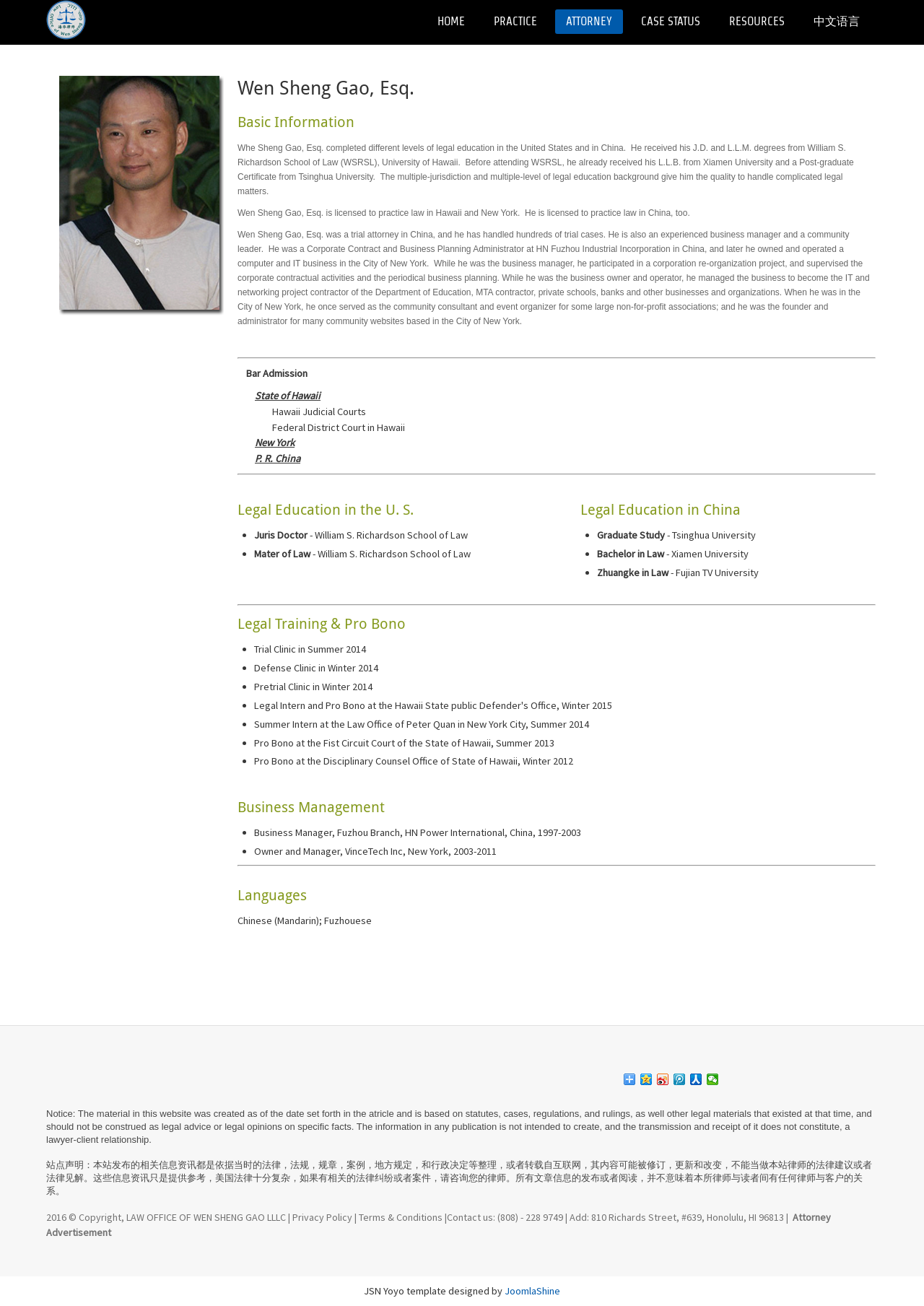Determine the bounding box for the UI element that matches this description: "Case Status".

[0.682, 0.007, 0.77, 0.026]